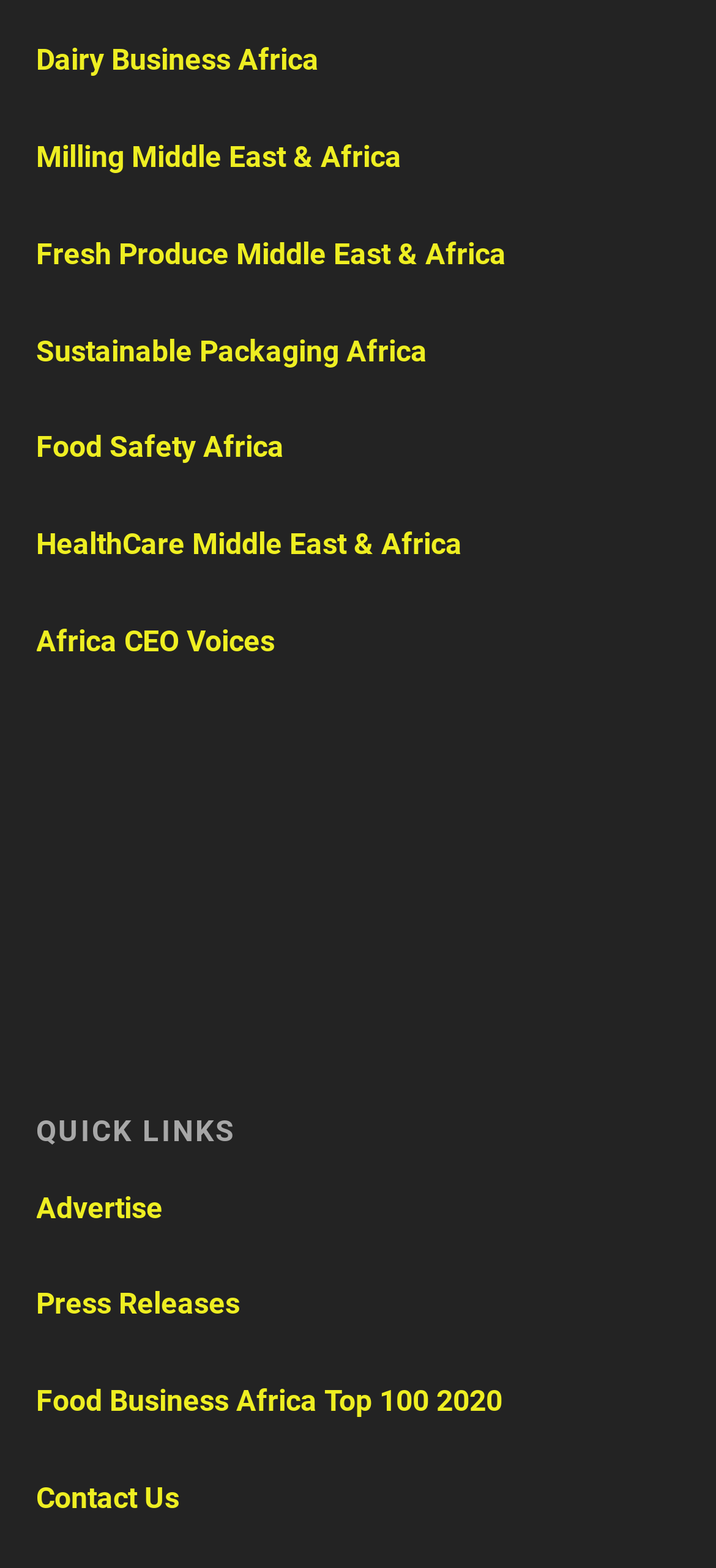Bounding box coordinates are given in the format (top-left x, top-left y, bottom-right x, bottom-right y). All values should be floating point numbers between 0 and 1. Provide the bounding box coordinate for the UI element described as: Advertise

[0.05, 0.759, 0.237, 0.781]